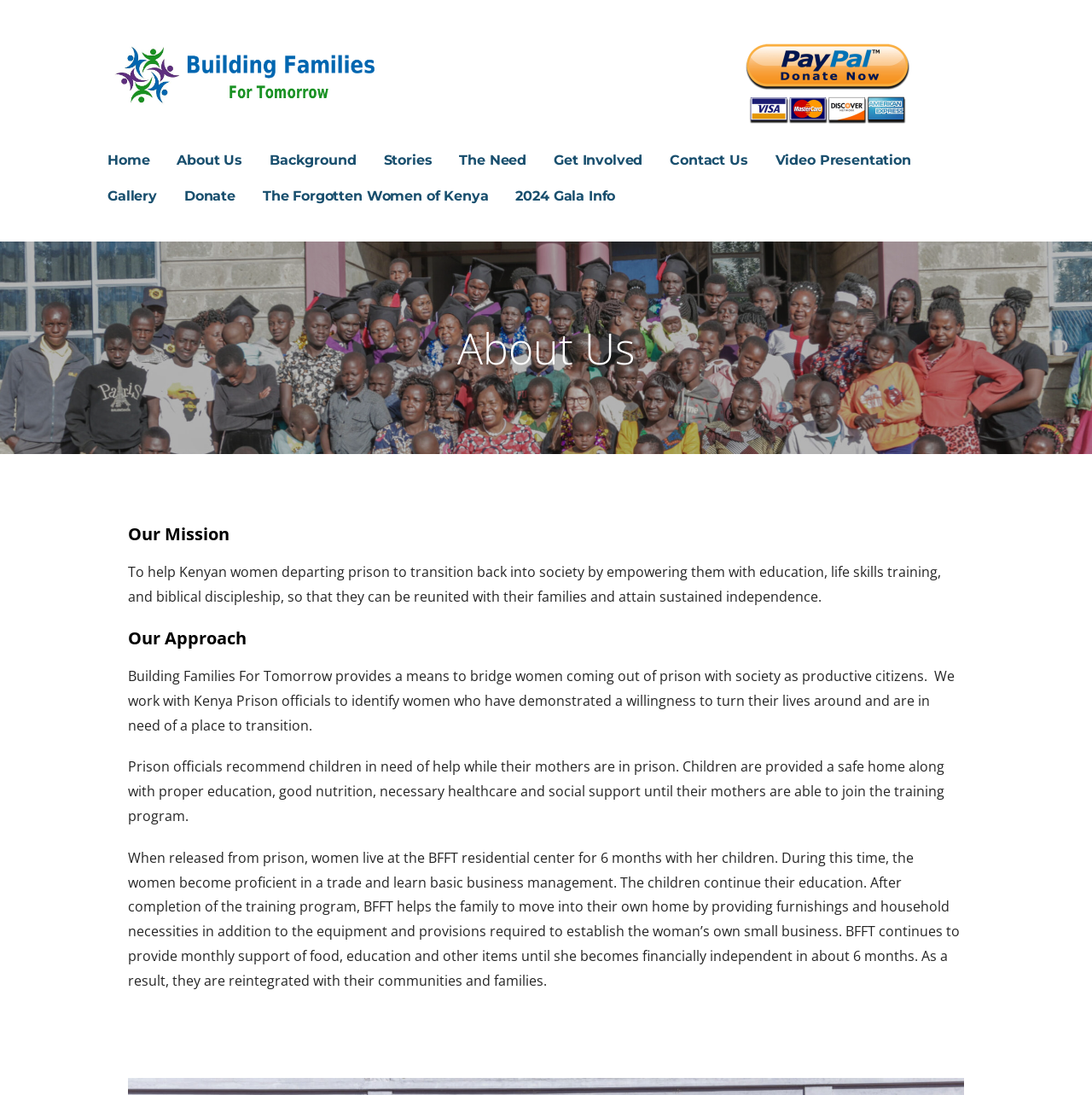What is the purpose of the organization's training program?
Using the image as a reference, answer the question in detail.

The purpose of the organization's training program is to empower women to be reunited with their families and attain sustained independence, by providing them with education, life skills training, and biblical discipleship.